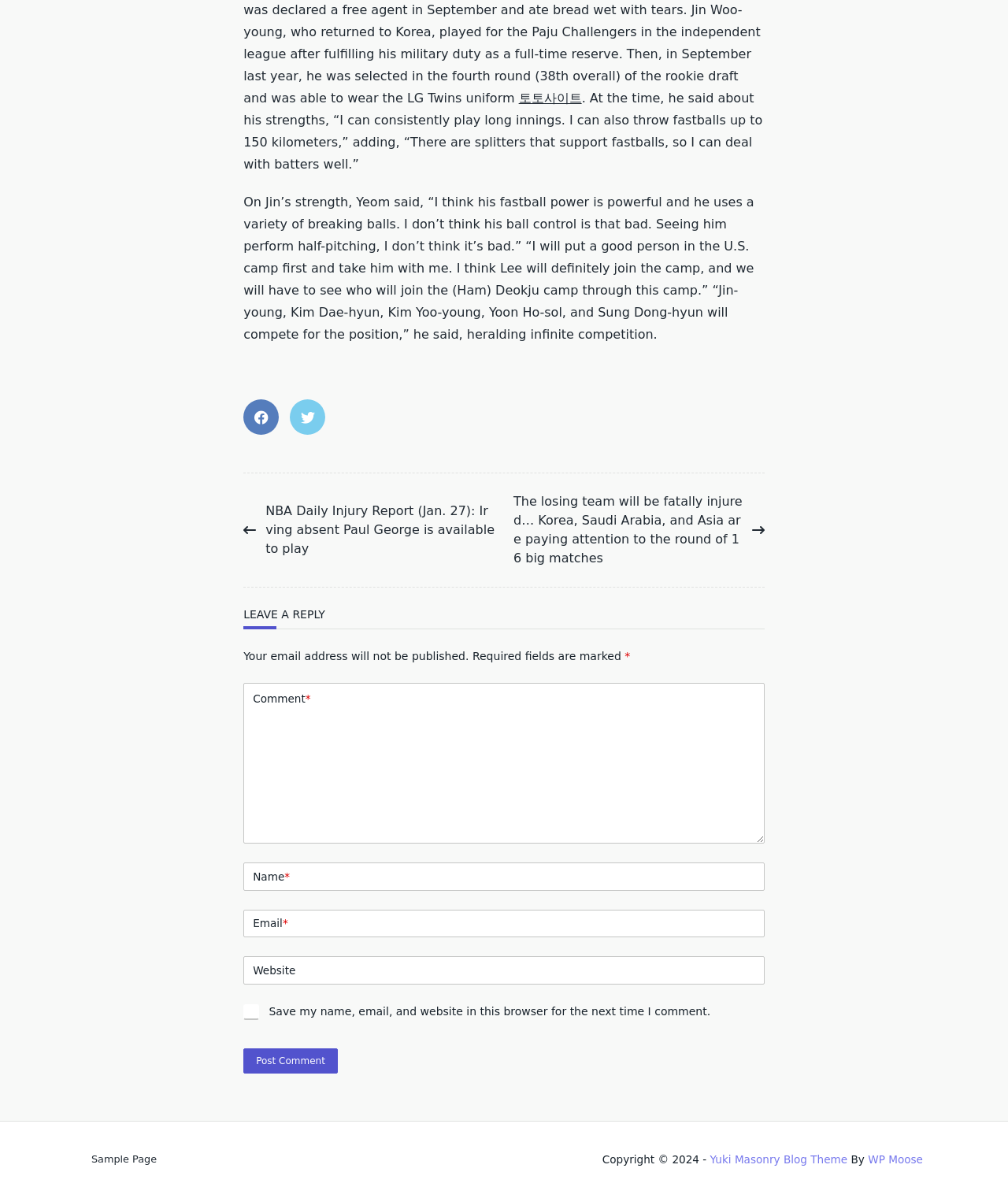Provide the bounding box coordinates for the UI element that is described as: "parent_node: Website name="url"".

[0.242, 0.798, 0.758, 0.822]